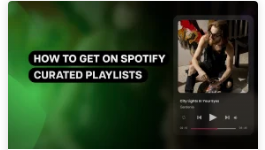Please reply with a single word or brief phrase to the question: 
What is the title of the song displayed on the Spotify interface?

City Lights in Your Eyes